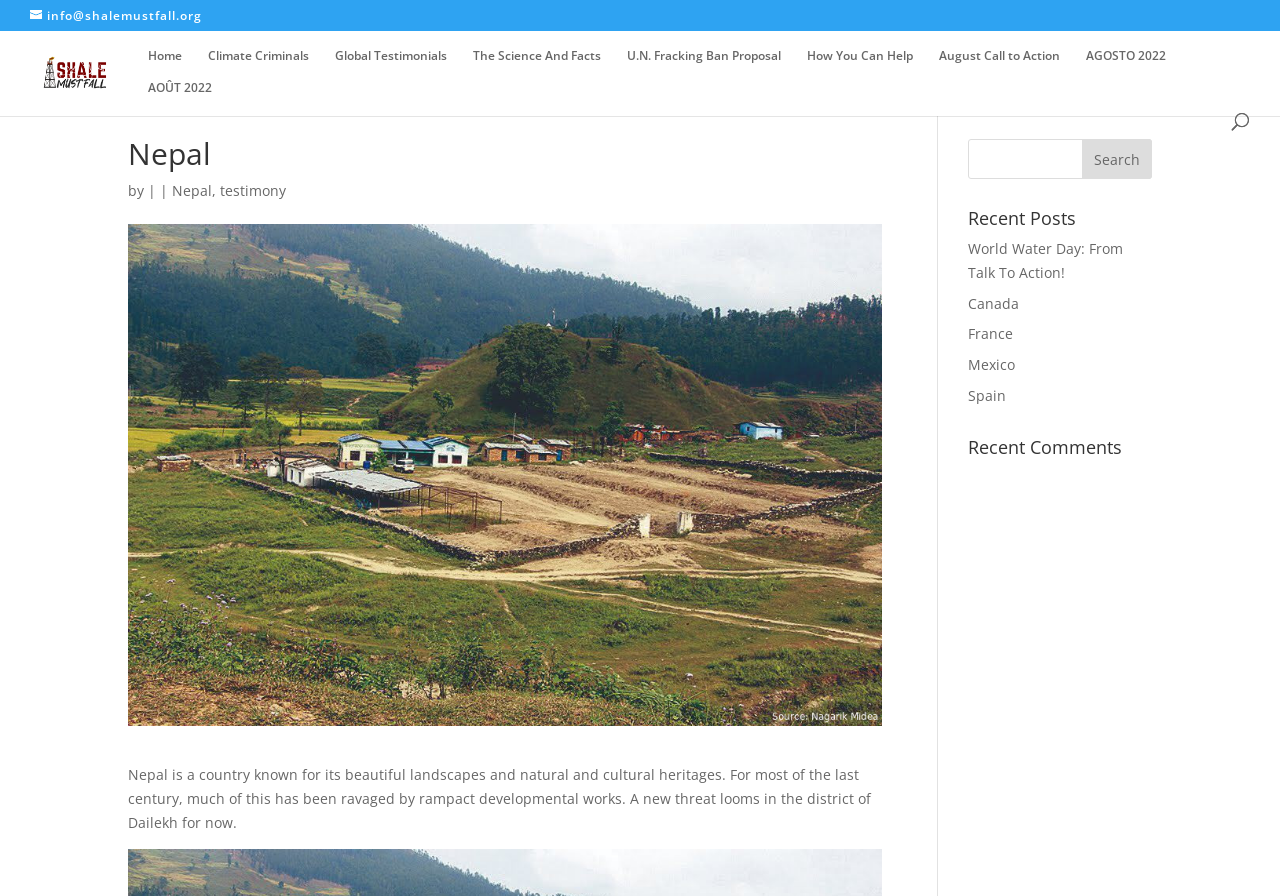What is the theme of the webpage?
Using the image, respond with a single word or phrase.

Anti-fracking